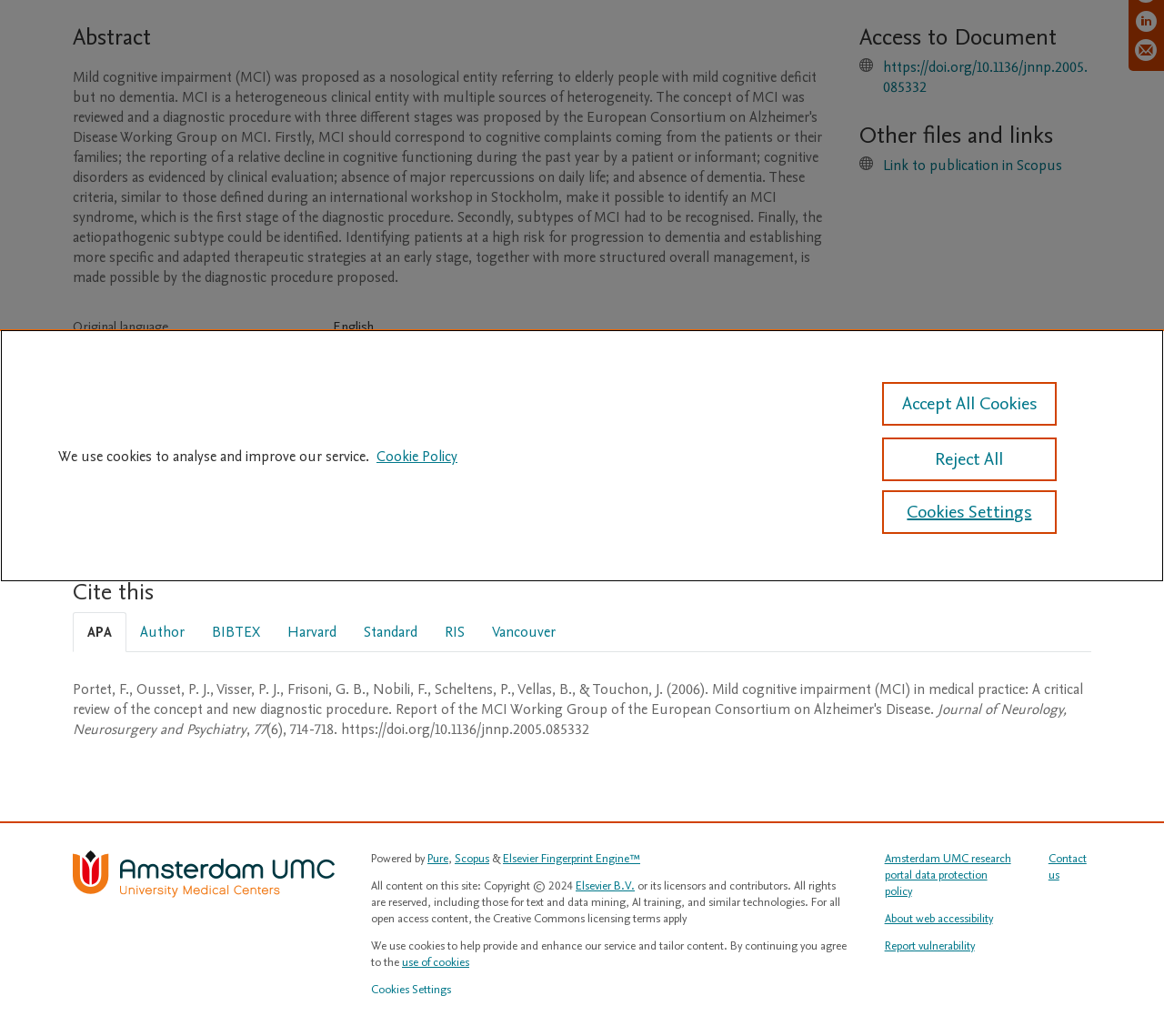Find the UI element described as: "Accept All Cookies" and predict its bounding box coordinates. Ensure the coordinates are four float numbers between 0 and 1, [left, top, right, bottom].

[0.758, 0.369, 0.908, 0.411]